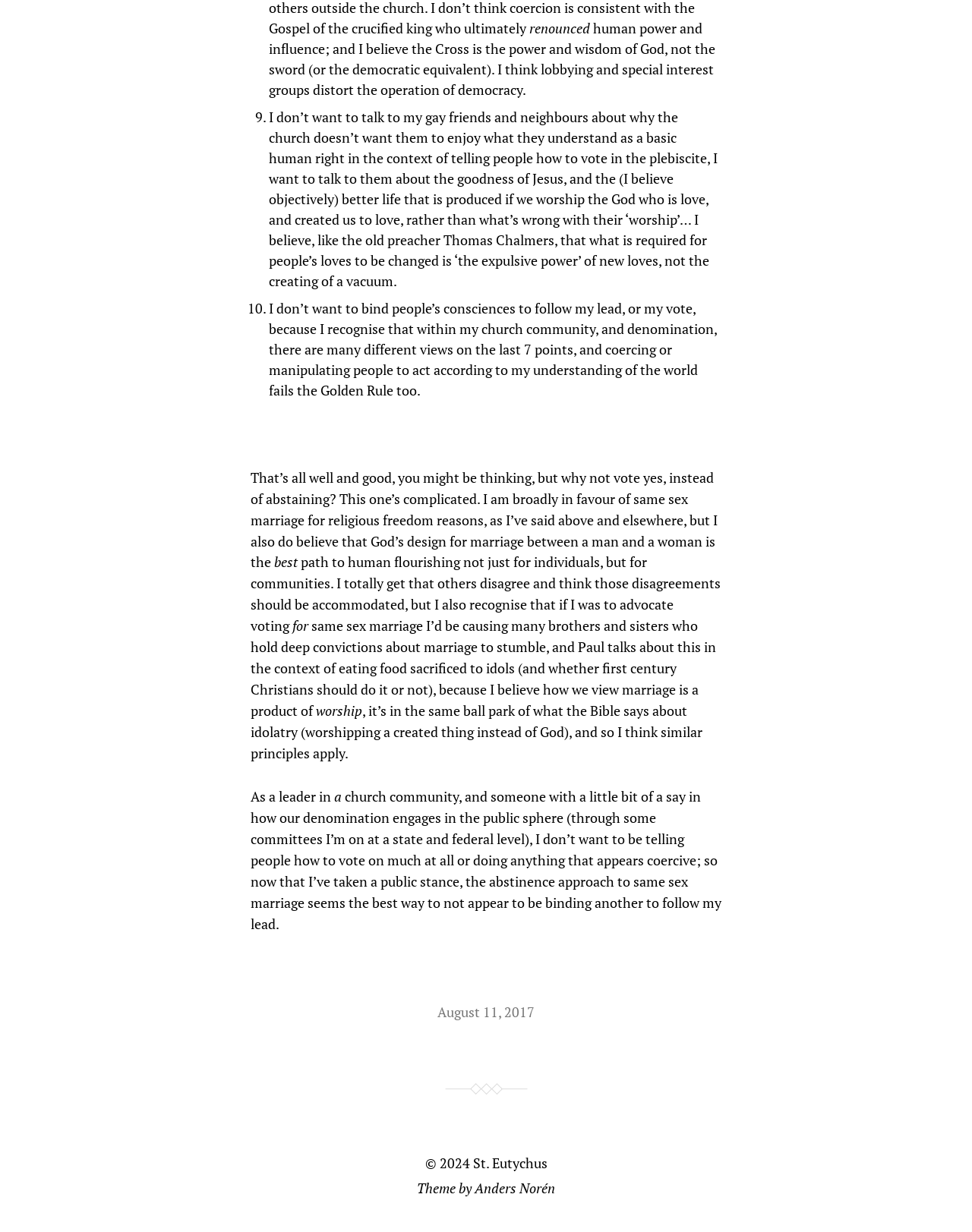Answer the question with a brief word or phrase:
Why does the author not want to tell people how to vote?

To avoid coercion